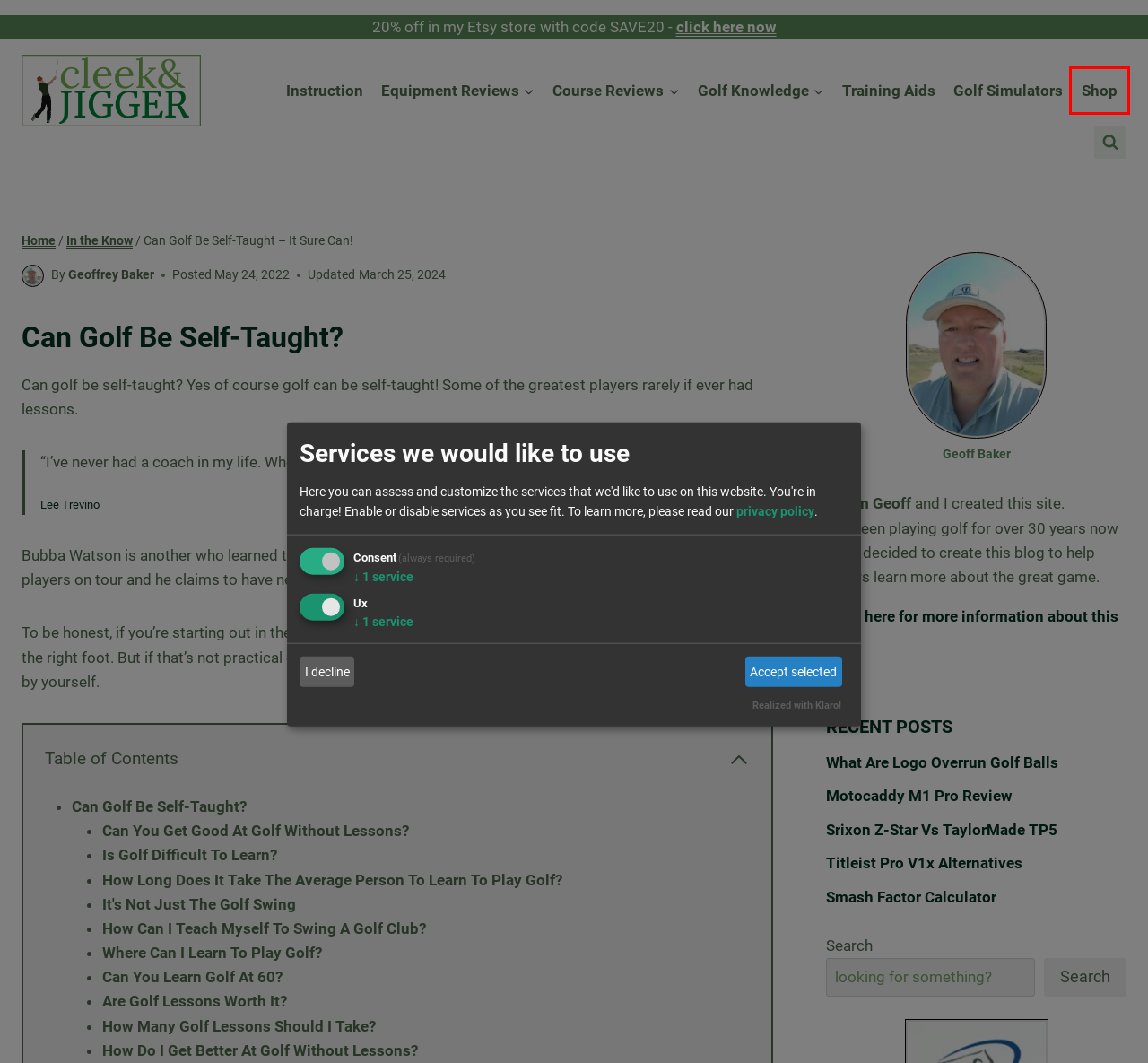Look at the screenshot of a webpage where a red rectangle bounding box is present. Choose the webpage description that best describes the new webpage after clicking the element inside the red bounding box. Here are the candidates:
A. Titleist Pro V1x Alternatives (2024) - Time to change?
B. Privacy Policy - cleek & JIGGER
C. What Are Logo Overrun Golf Balls (2024) cleek & JIGGER
D. How Many Golf Lessons do you Need? - cleek & JIGGER
E. Golf Knowledge - cleek & JIGGER
F. Srixon Z-Star Vs TaylorMade TP5 (2024) Which Should You Play?
G. Shop - cleek & JIGGER
H. In the Know - cleek & JIGGER

G